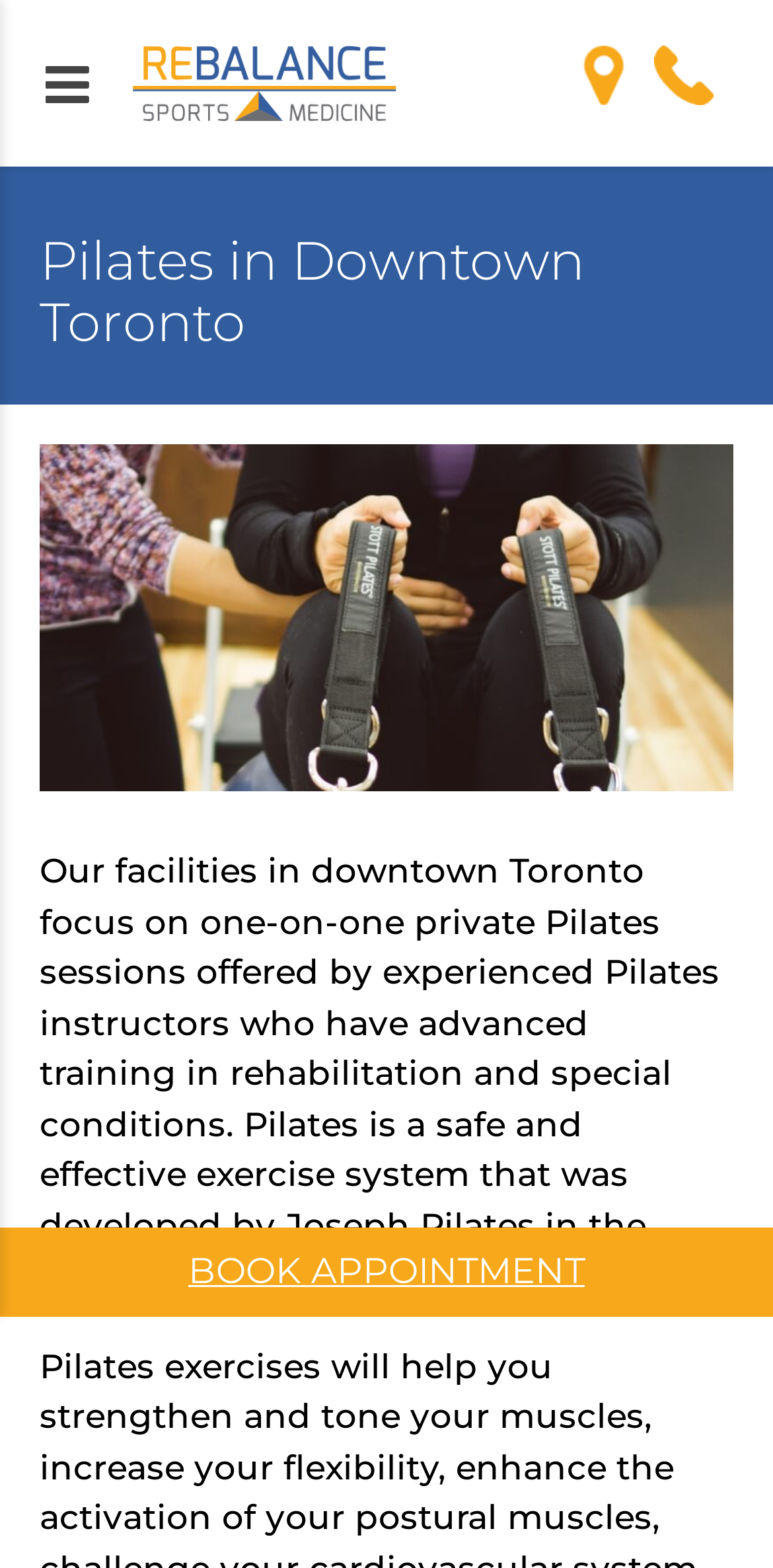Provide a short answer to the following question with just one word or phrase: Where is the 'BOOK APPOINTMENT' button located?

bottom of the page